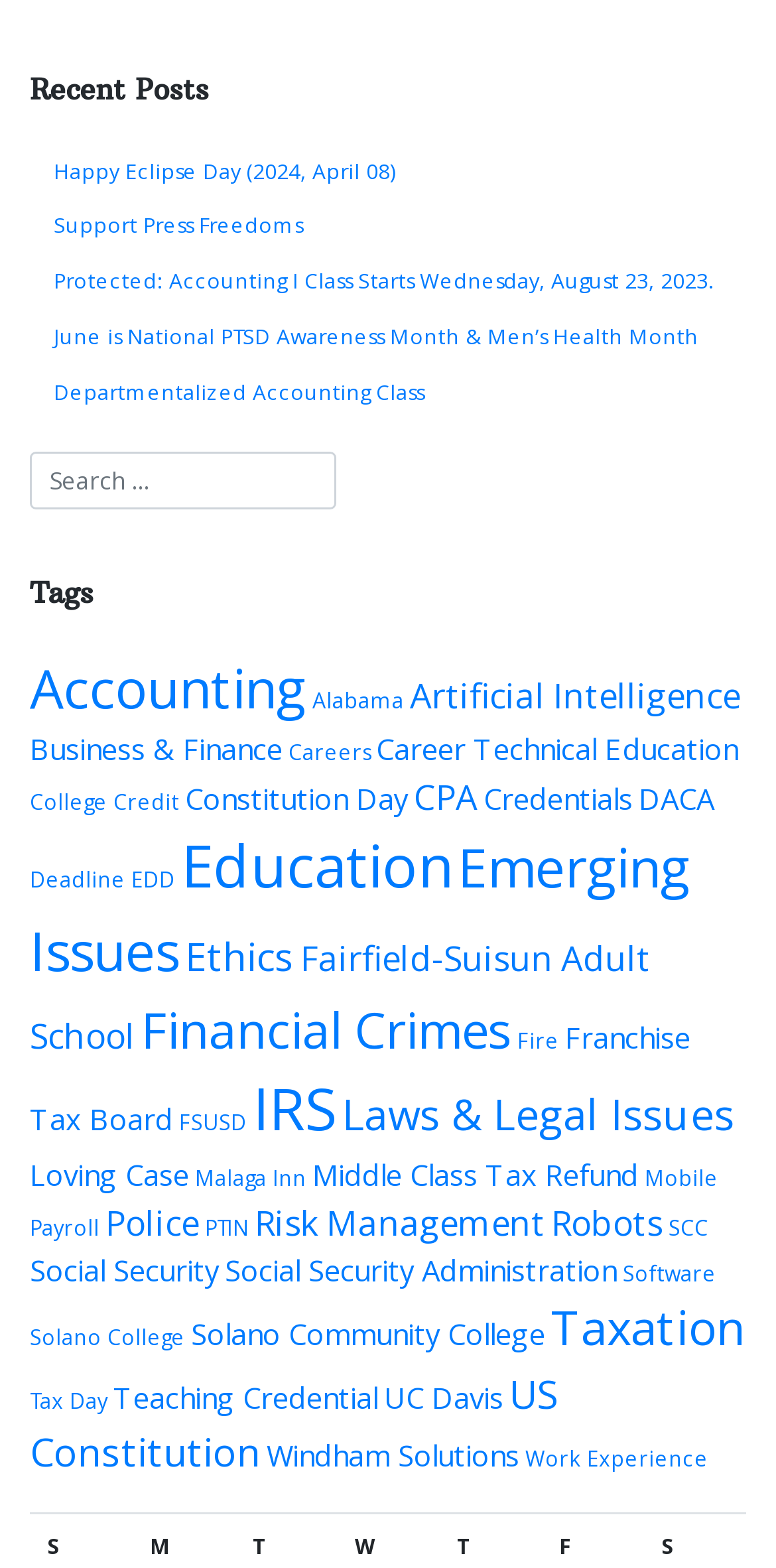Extract the bounding box coordinates for the HTML element that matches this description: "Mobile". The coordinates should be four float numbers between 0 and 1, i.e., [left, top, right, bottom].

[0.831, 0.742, 0.926, 0.76]